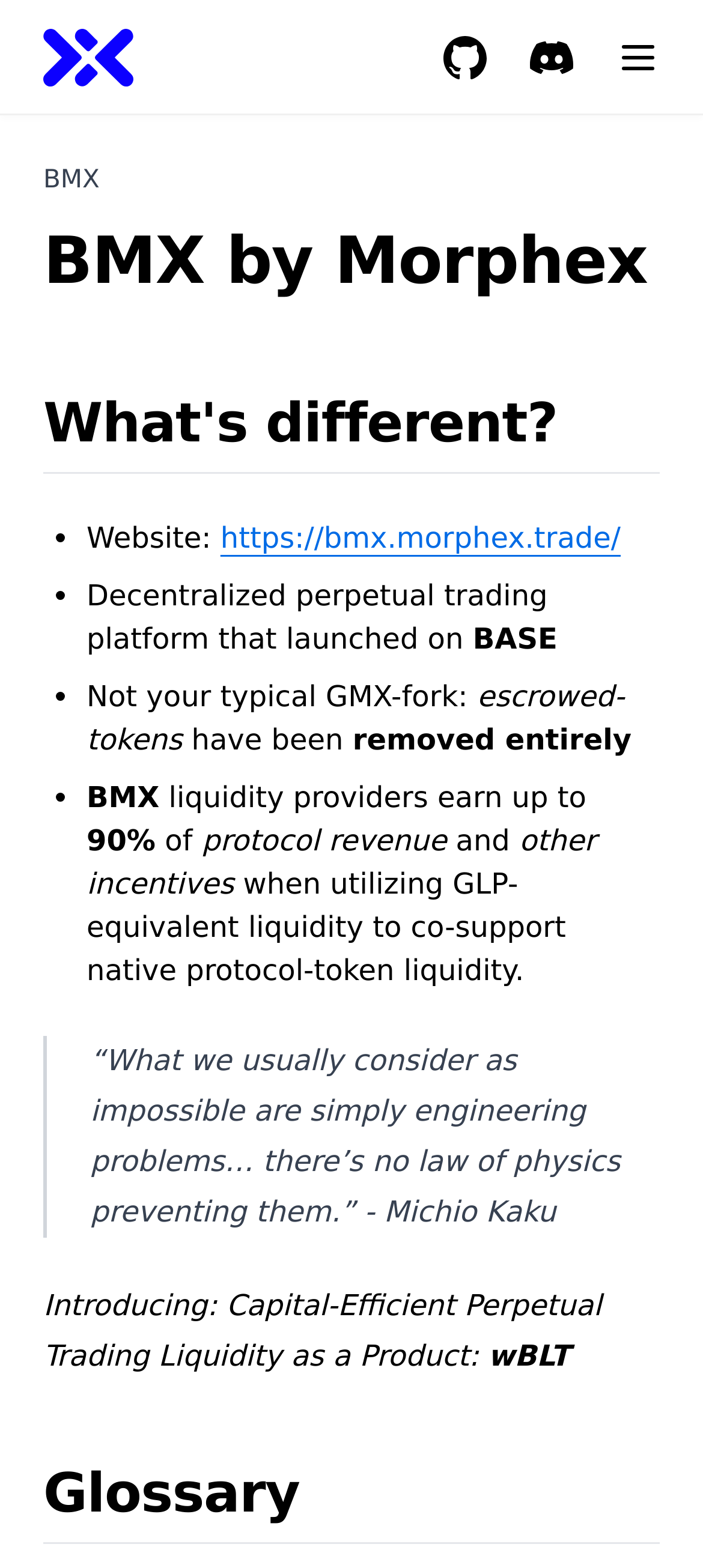What is the name of the liquidity provider program?
Answer the question with a detailed explanation, including all necessary information.

The name of the liquidity provider program can be found in the text that says 'when utilizing GLP-equivalent liquidity to co-support native protocol-token liquidity'. This suggests that GLP is the name of the program.